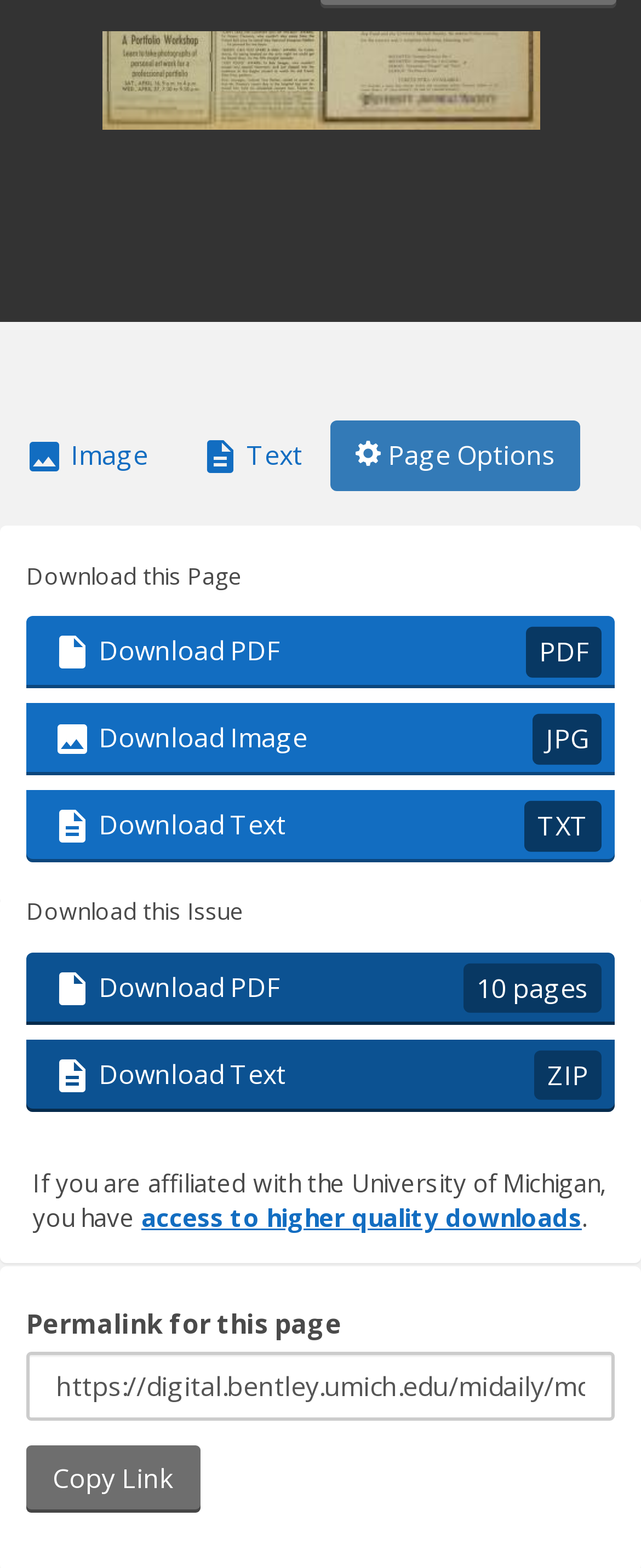Find the bounding box coordinates of the area that needs to be clicked in order to achieve the following instruction: "Download this Issue as PDF". The coordinates should be specified as four float numbers between 0 and 1, i.e., [left, top, right, bottom].

[0.041, 0.607, 0.959, 0.653]